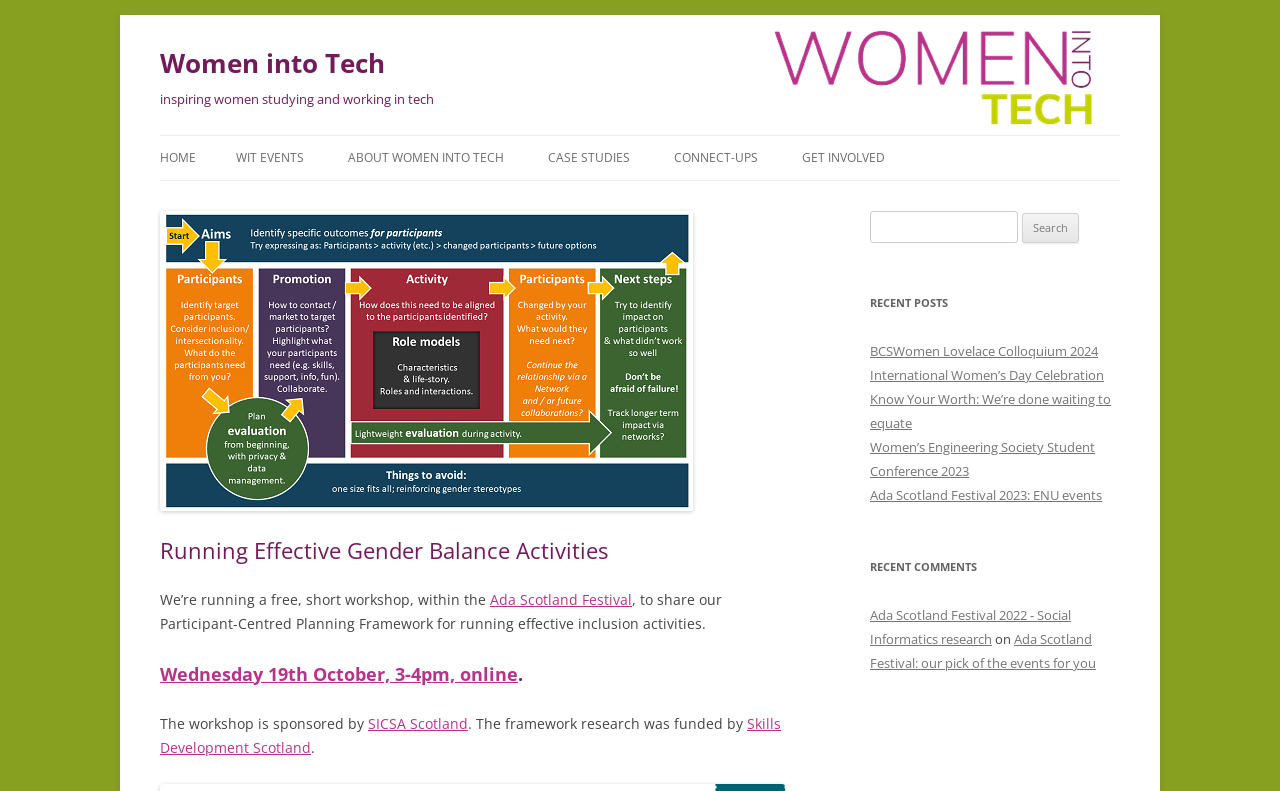Find the bounding box coordinates for the element that must be clicked to complete the instruction: "Click on the 'Ada Scotland Festival' link". The coordinates should be four float numbers between 0 and 1, indicated as [left, top, right, bottom].

[0.383, 0.745, 0.494, 0.77]